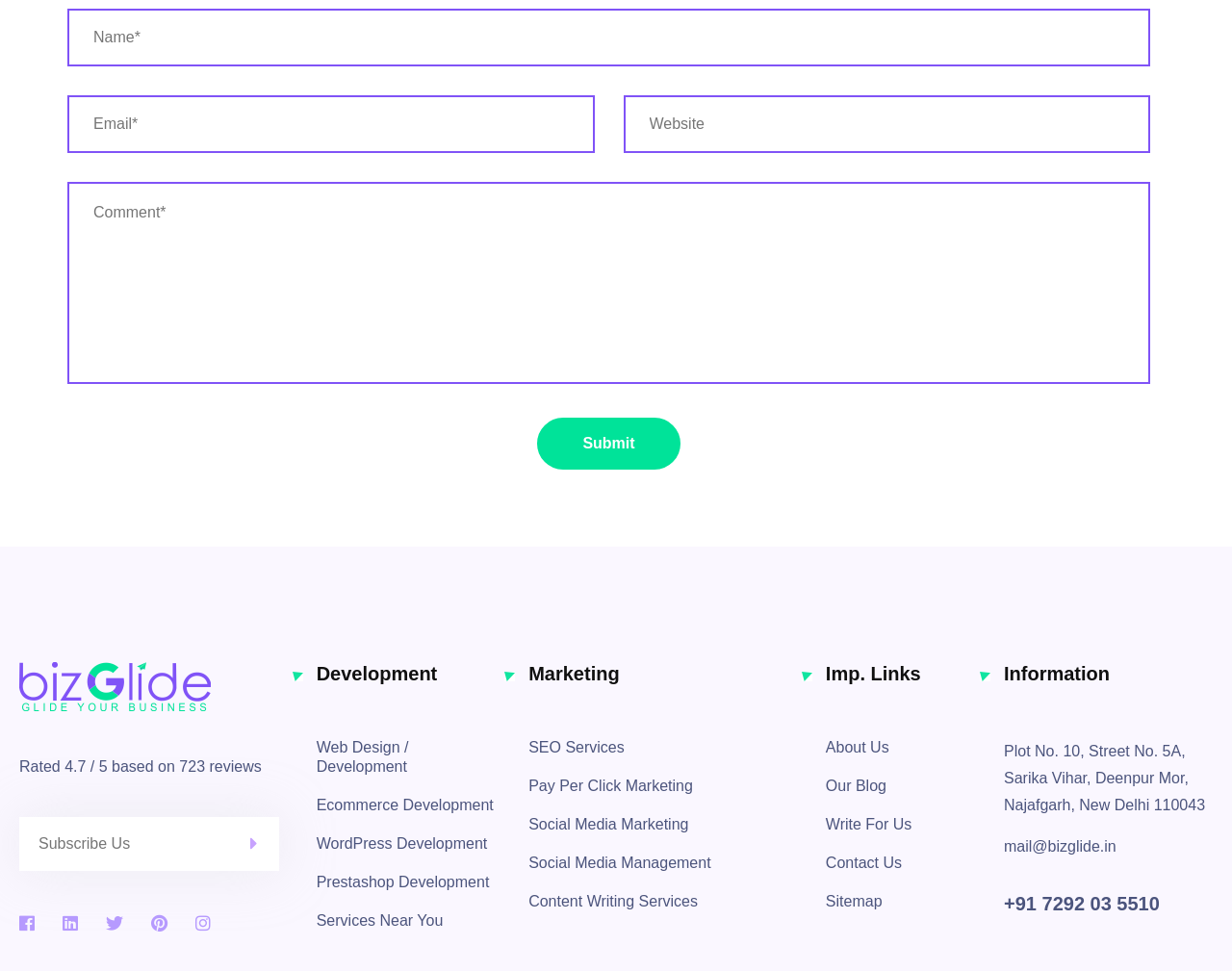How many textboxes are required?
Give a one-word or short-phrase answer derived from the screenshot.

3